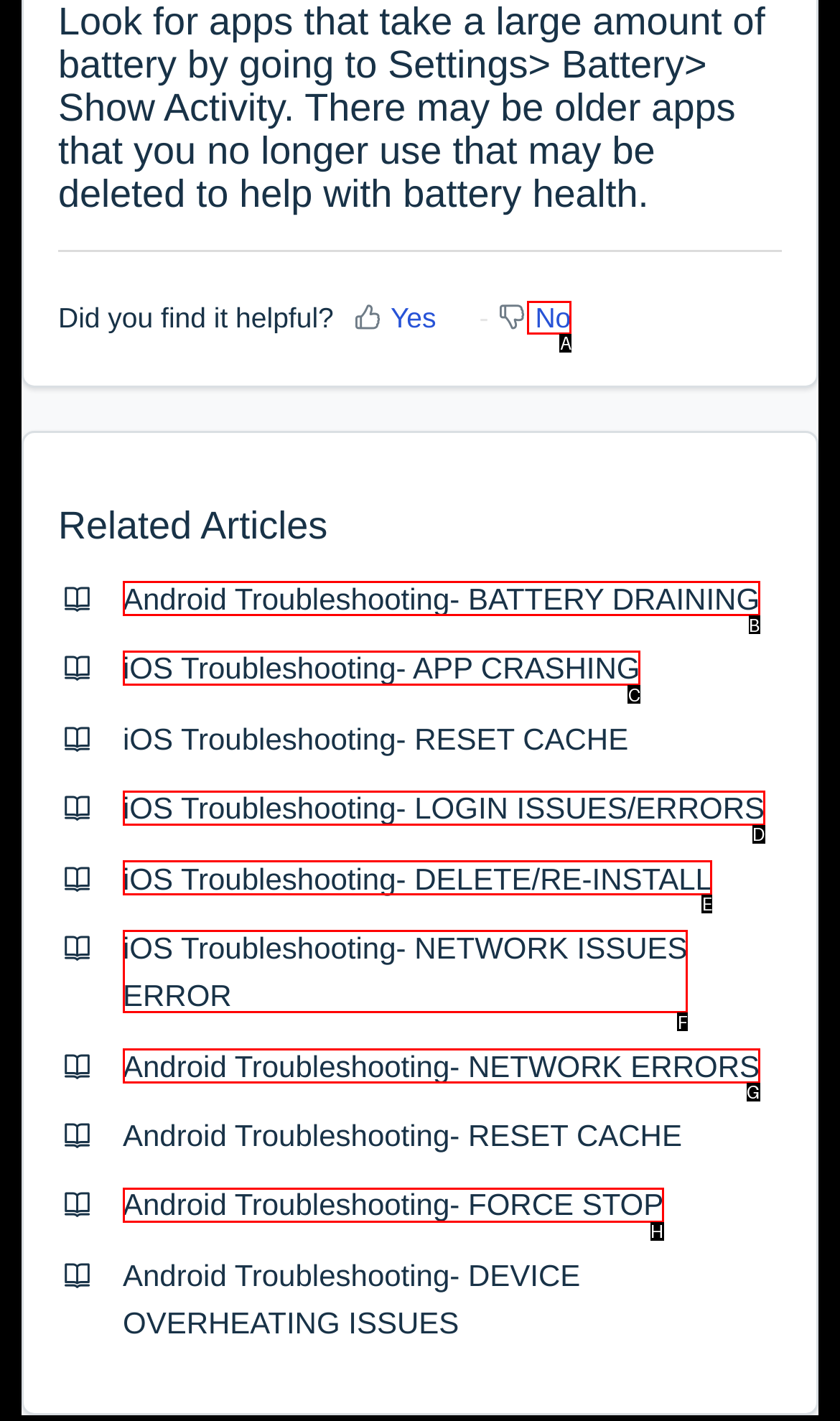Which UI element should you click on to achieve the following task: Click on 'No'? Provide the letter of the correct option.

A